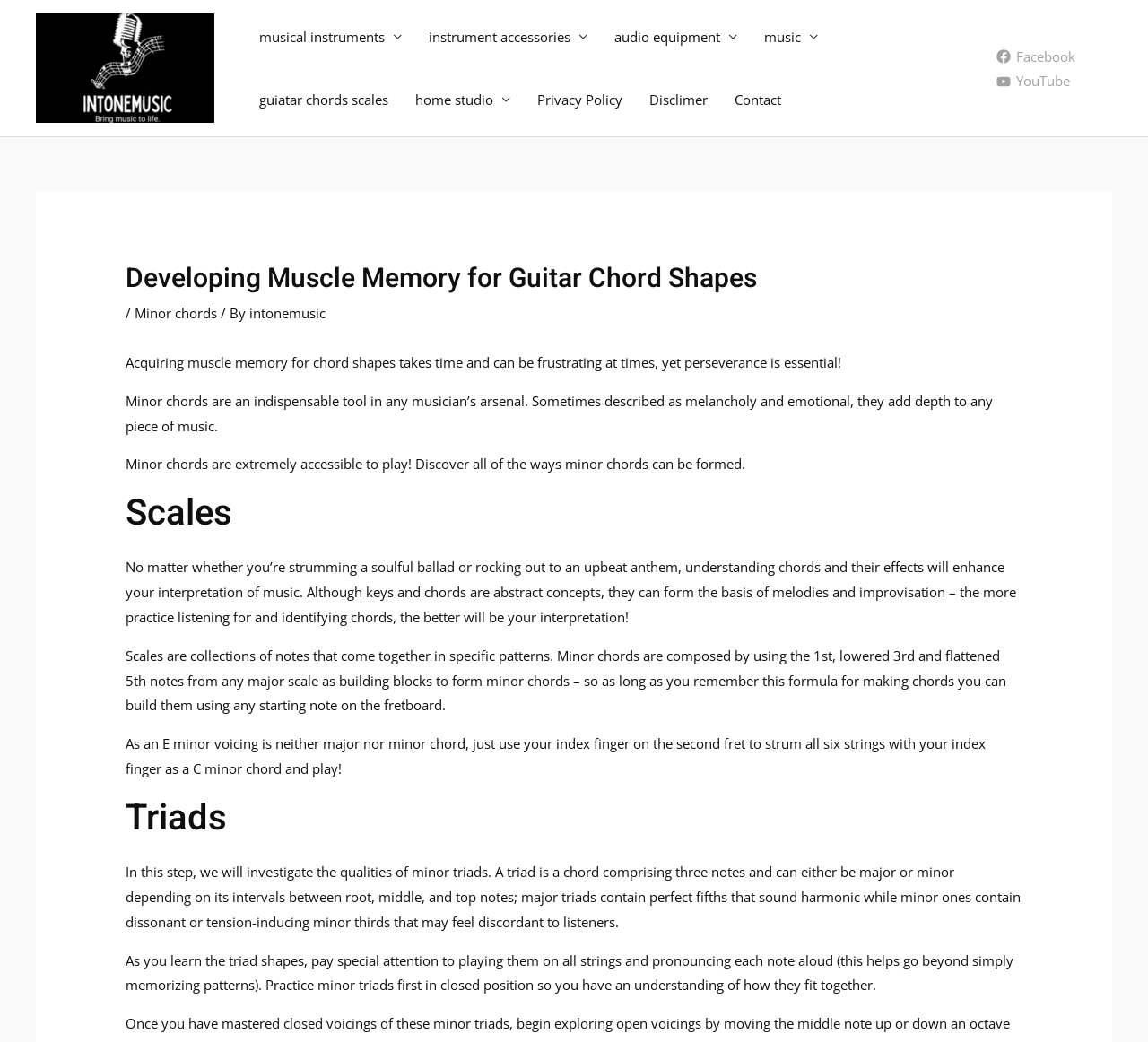Identify the bounding box coordinates for the element you need to click to achieve the following task: "Click on the 'Minor chords' link". Provide the bounding box coordinates as four float numbers between 0 and 1, in the form [left, top, right, bottom].

[0.117, 0.292, 0.189, 0.309]